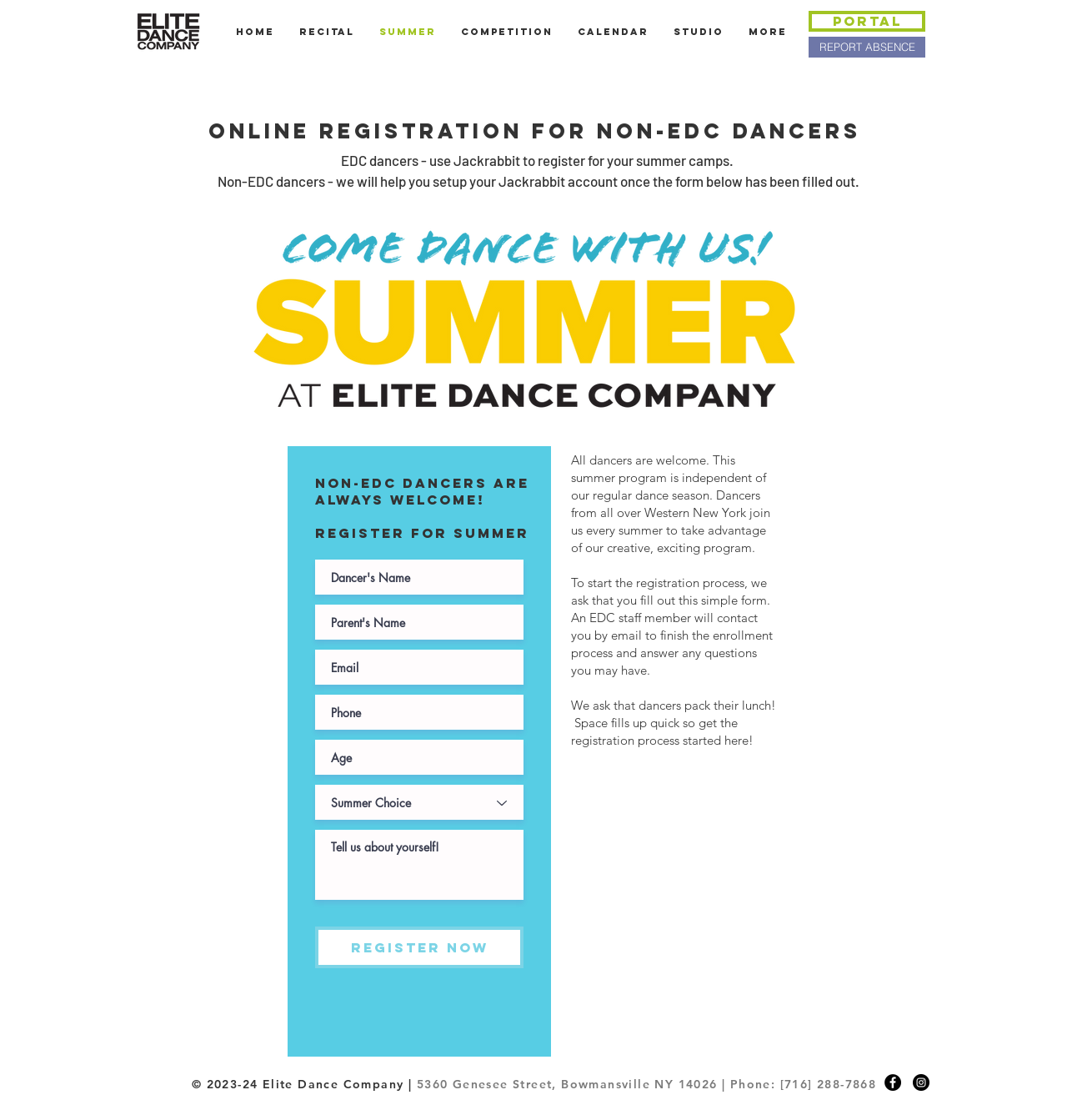Identify the bounding box coordinates of the area that should be clicked in order to complete the given instruction: "Click the 'Register Now' button". The bounding box coordinates should be four float numbers between 0 and 1, i.e., [left, top, right, bottom].

[0.295, 0.828, 0.491, 0.865]